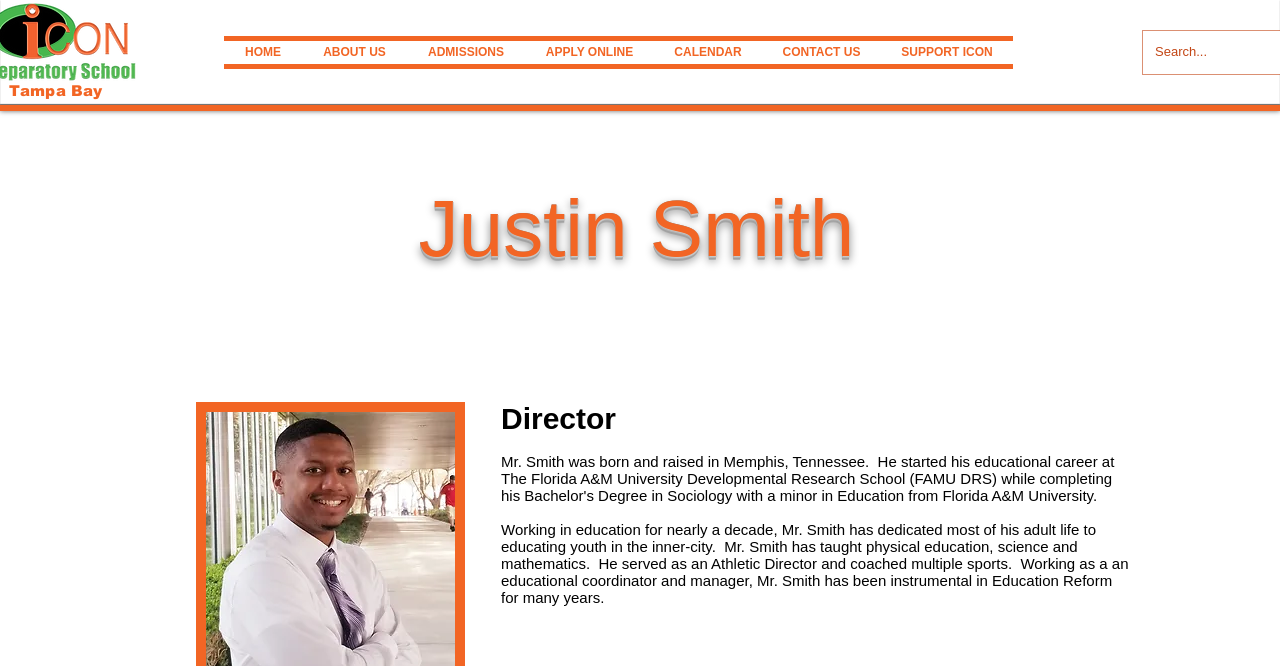What subjects did Mr. Smith teach?
Please answer the question with a detailed and comprehensive explanation.

The subjects taught by Mr. Smith can be found in the StaticText element 'Working in education for nearly a decade, Mr. Smith has dedicated most of his adult life to educating youth in the inner-city. Mr. Smith has taught physical education, science and mathematics.', which provides information about Mr. Smith's teaching experience.